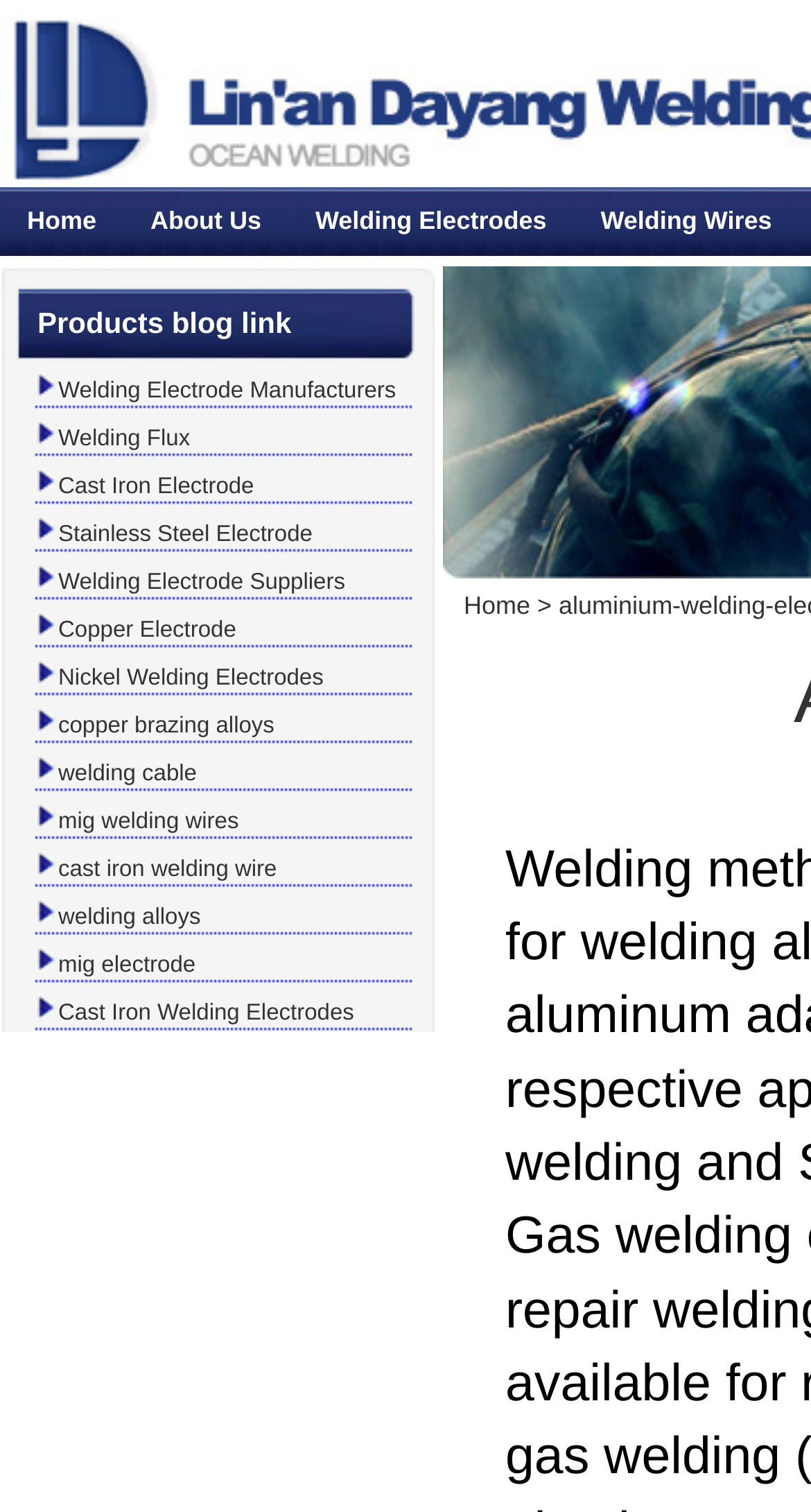Provide a one-word or one-phrase answer to the question:
How many images are there on the webpage?

24